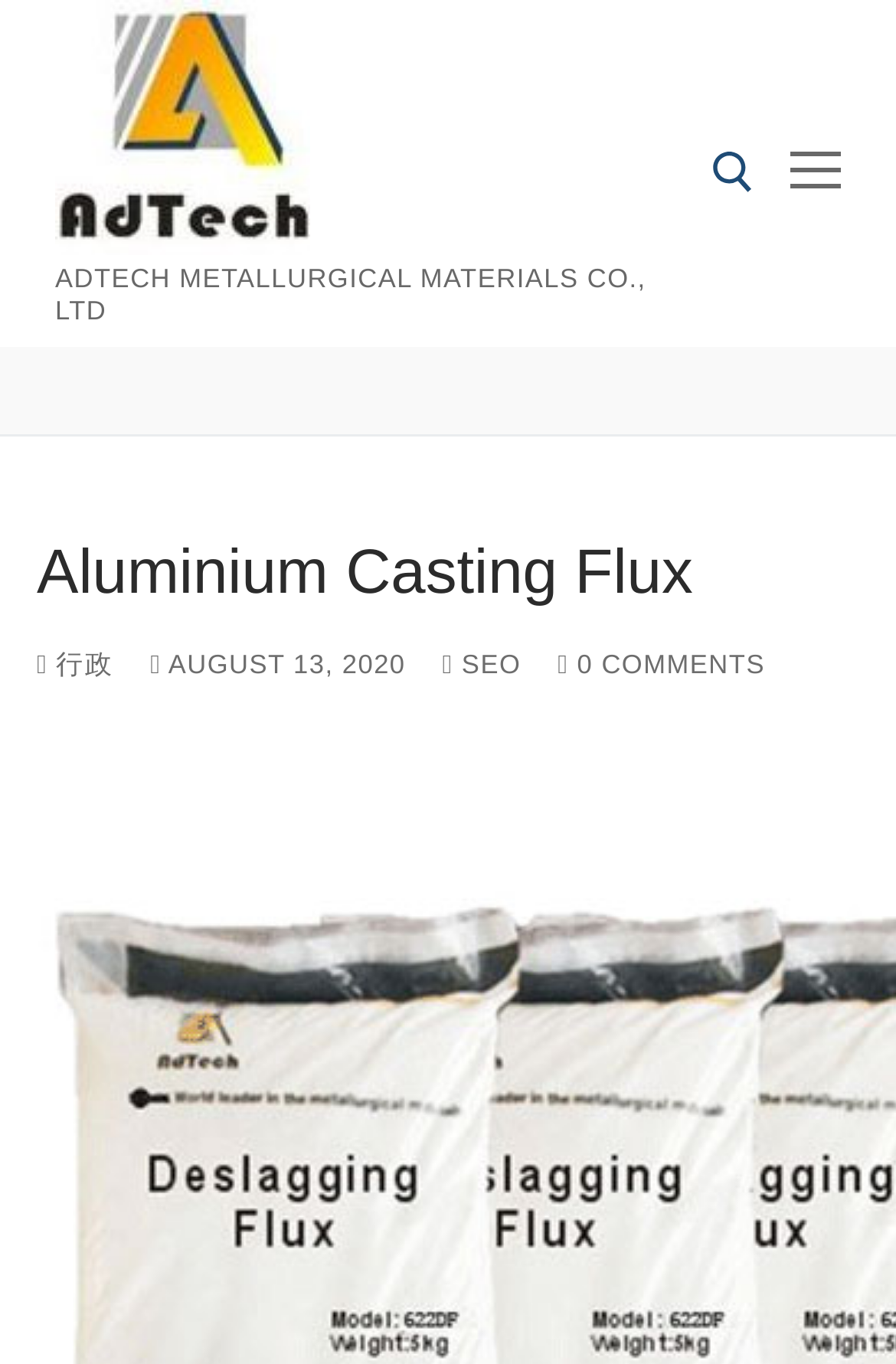Please indicate the bounding box coordinates for the clickable area to complete the following task: "Check the SEO page". The coordinates should be specified as four float numbers between 0 and 1, i.e., [left, top, right, bottom].

[0.494, 0.479, 0.581, 0.499]